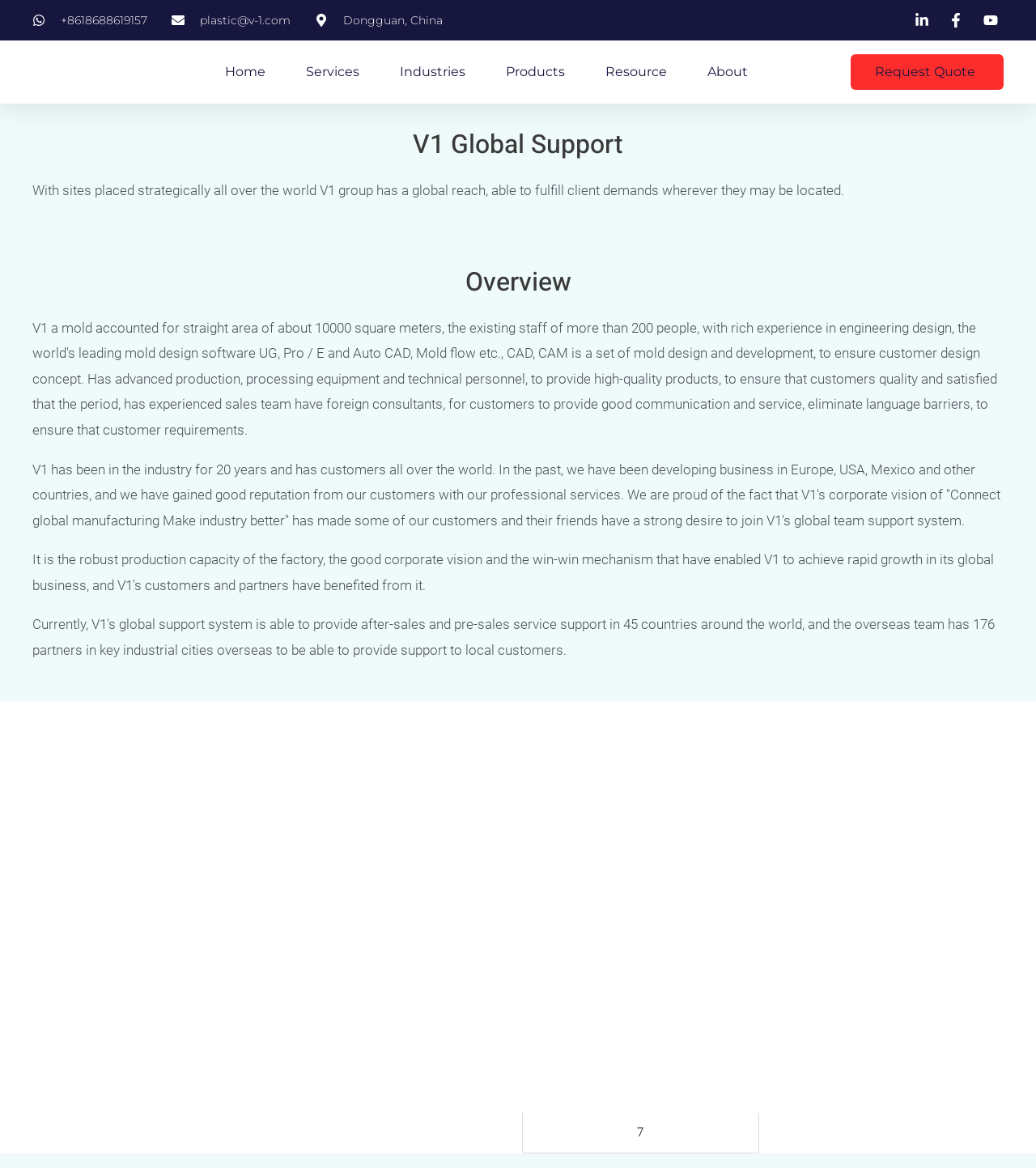Locate the bounding box coordinates of the clickable area needed to fulfill the instruction: "Post a comment".

None